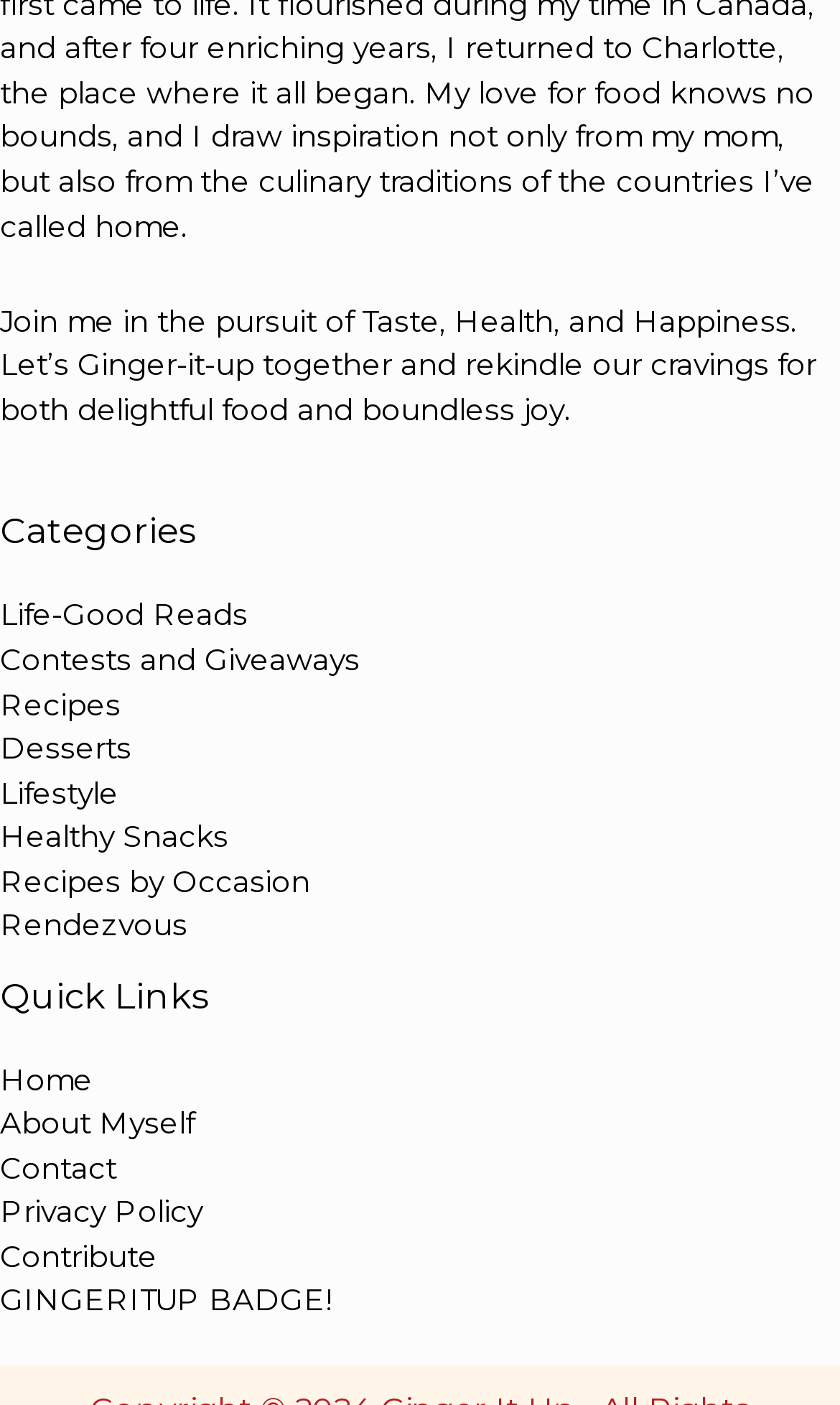What is the purpose of the 'Rendezvous' category?
Look at the image and provide a short answer using one word or a phrase.

Unknown